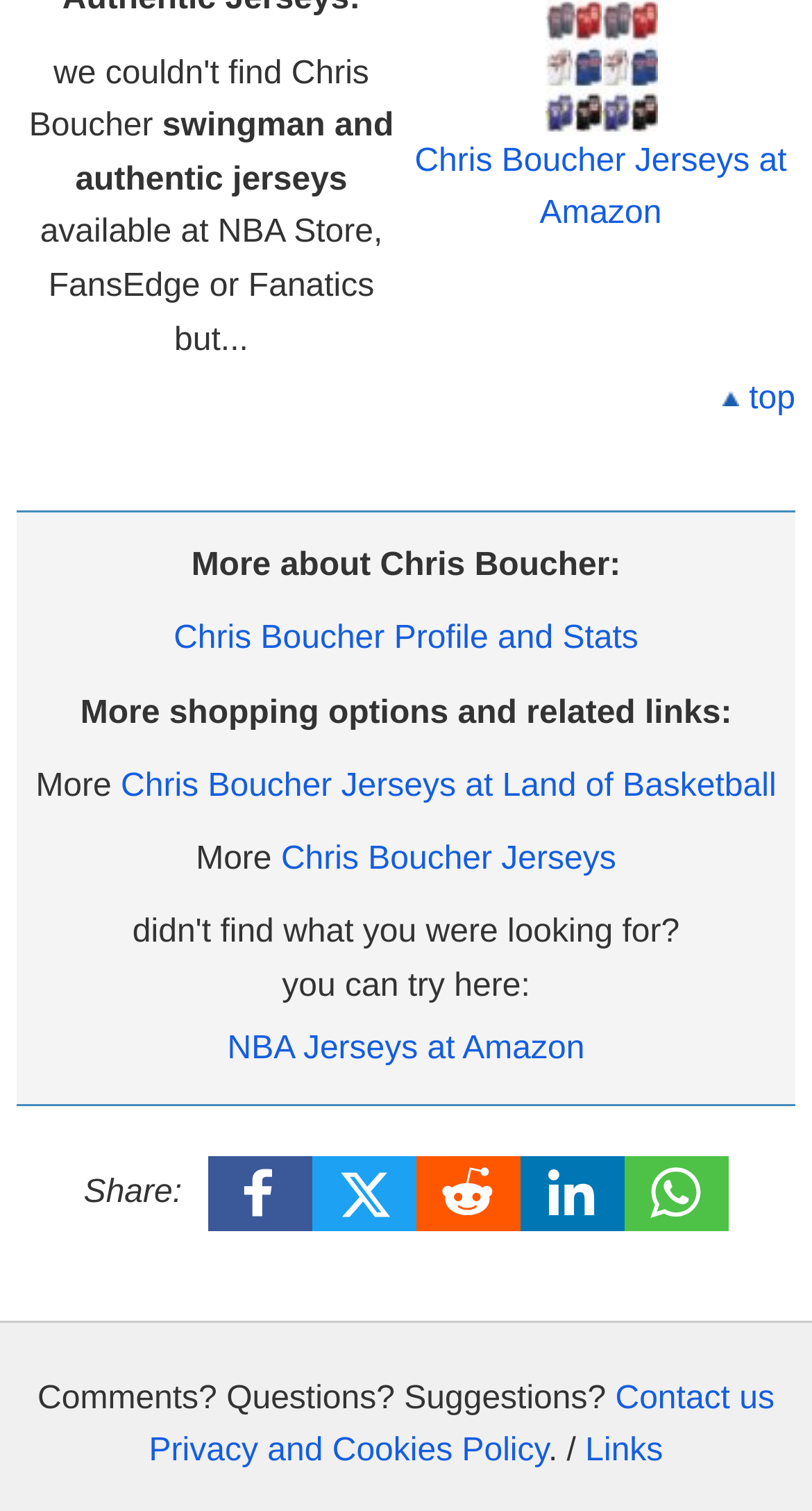Please find the bounding box coordinates of the element that must be clicked to perform the given instruction: "View Chris Boucher Profile and Stats". The coordinates should be four float numbers from 0 to 1, i.e., [left, top, right, bottom].

[0.214, 0.411, 0.786, 0.434]